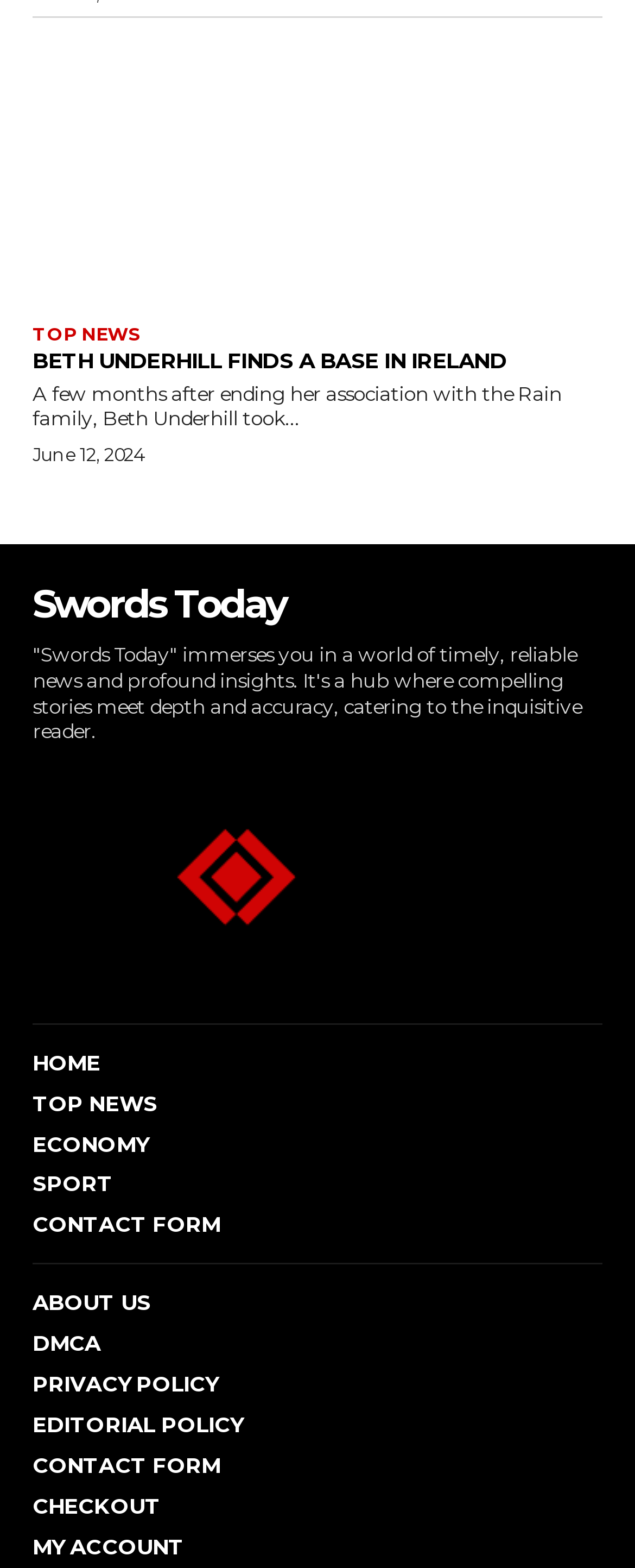Please specify the bounding box coordinates of the area that should be clicked to accomplish the following instruction: "read news about Beth Underhill". The coordinates should consist of four float numbers between 0 and 1, i.e., [left, top, right, bottom].

[0.051, 0.222, 0.949, 0.238]